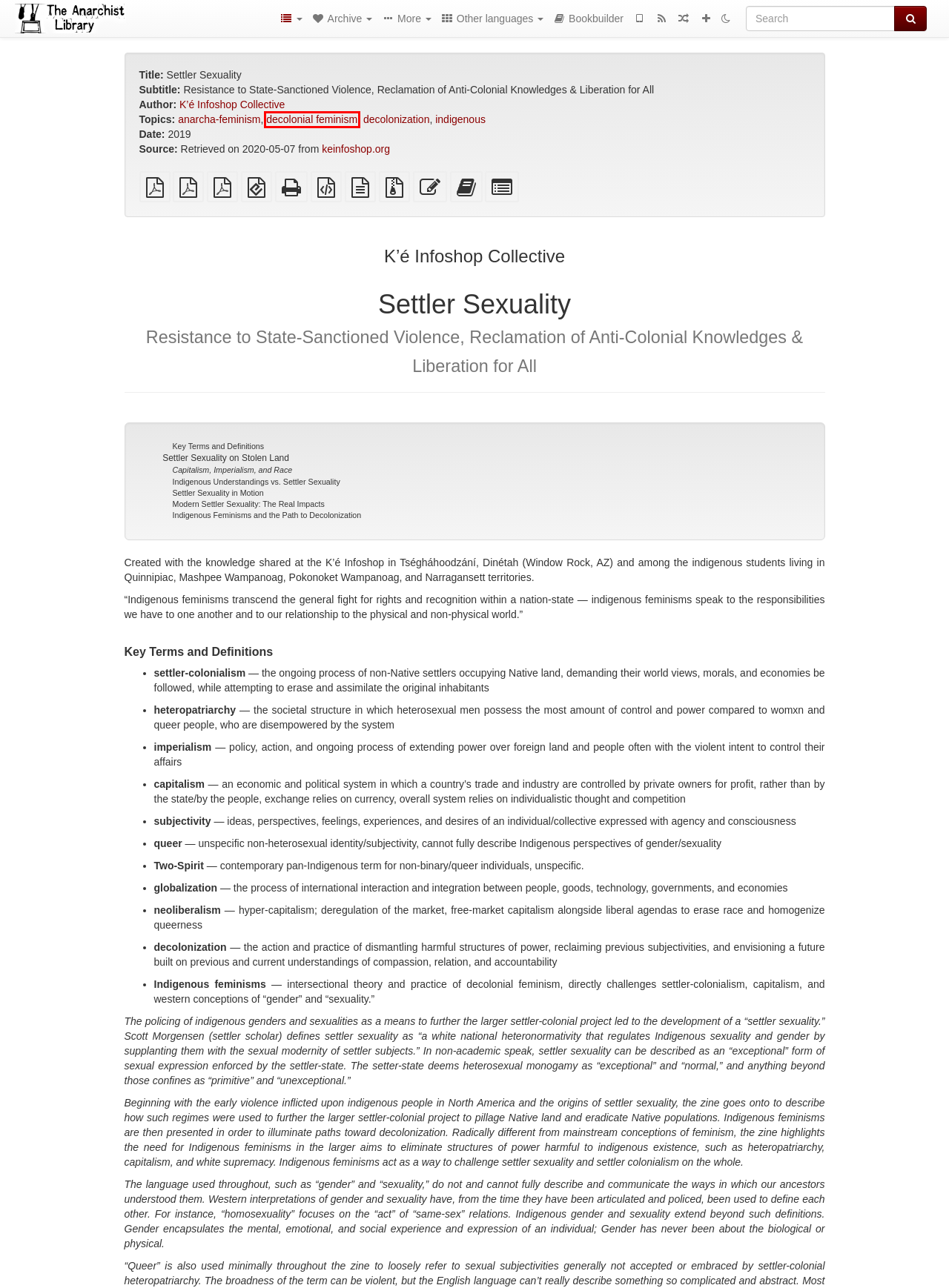Given a webpage screenshot with a UI element marked by a red bounding box, choose the description that best corresponds to the new webpage that will appear after clicking the element. The candidates are:
A. The Anarchist Library | The Anarchist Library
B. How To Redeem Bad People (Fate) | The Anarchist Library
C. The Anarchist Library on mobile | The Anarchist Library
D. indigenous | The Anarchist Library
E. Settler Sexuality
F. decolonial feminism | The Anarchist Library
G. SETTLER SEXUALITY - K'É INFOSHOP
H. K’é Infoshop Collective | The Anarchist Library

F